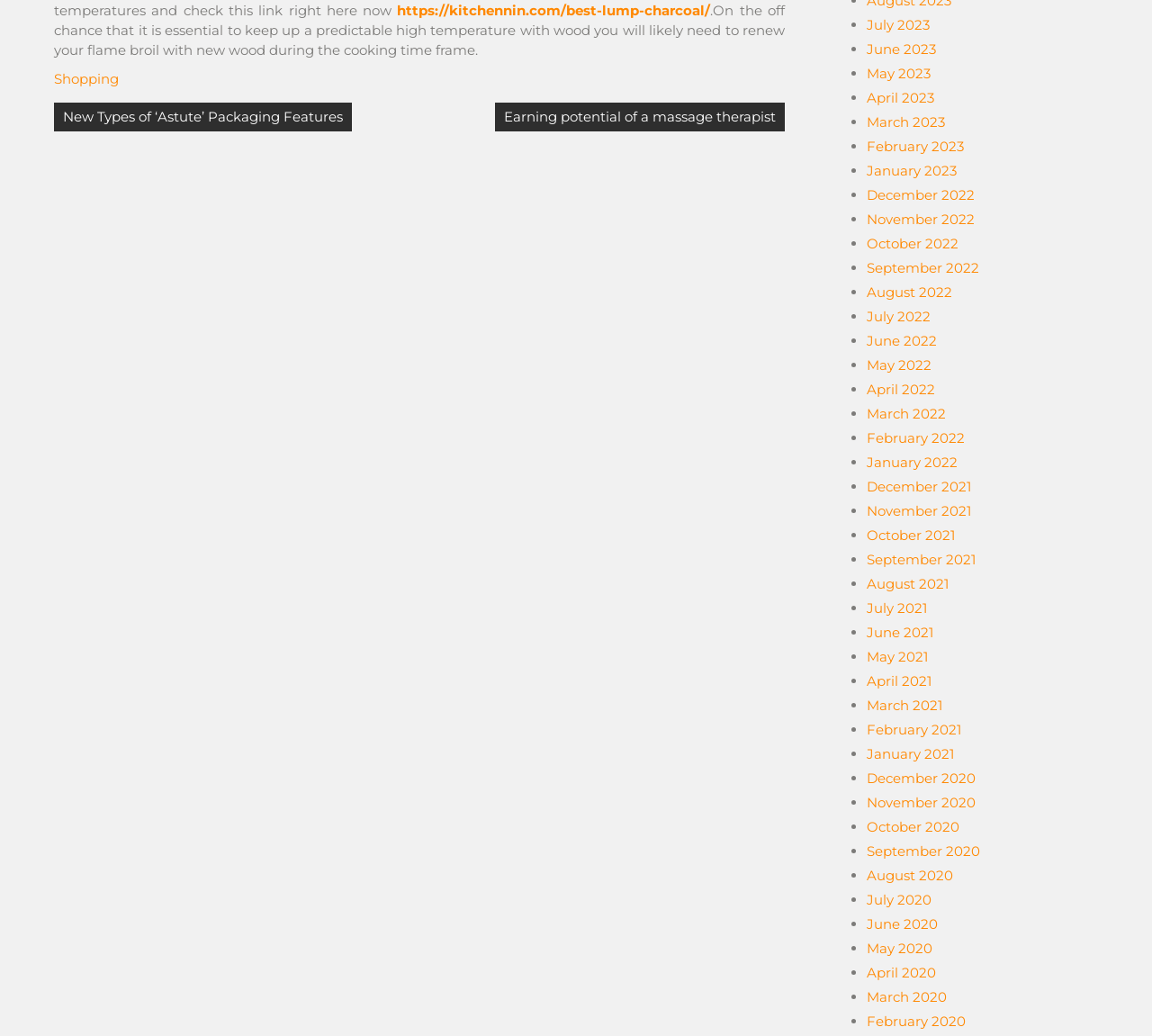Please determine the bounding box coordinates of the section I need to click to accomplish this instruction: "Learn about 'Earning potential of a massage therapist'".

[0.43, 0.099, 0.681, 0.127]